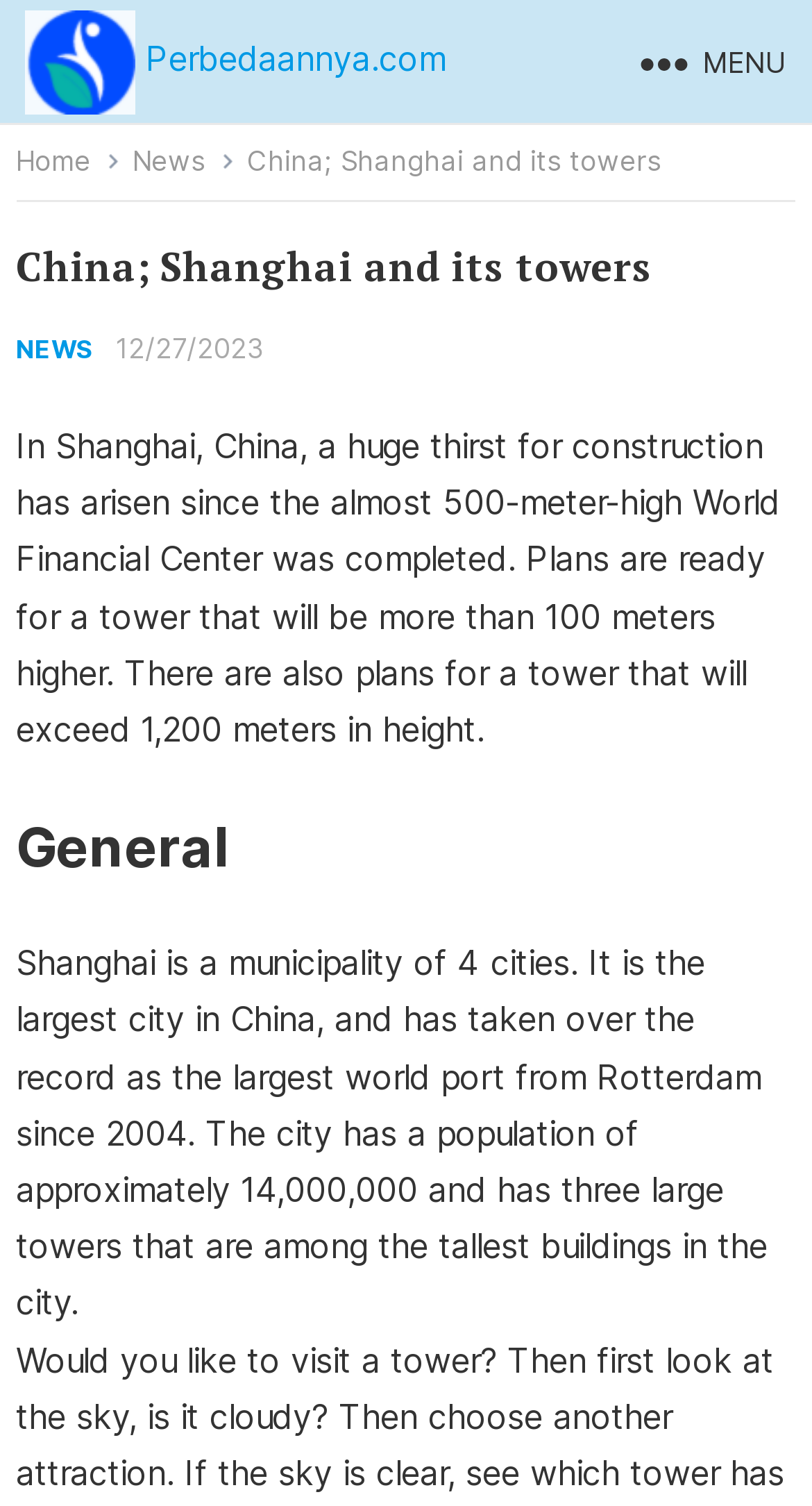Provide your answer to the question using just one word or phrase: What is the height of the planned tower?

Over 1,200 meters